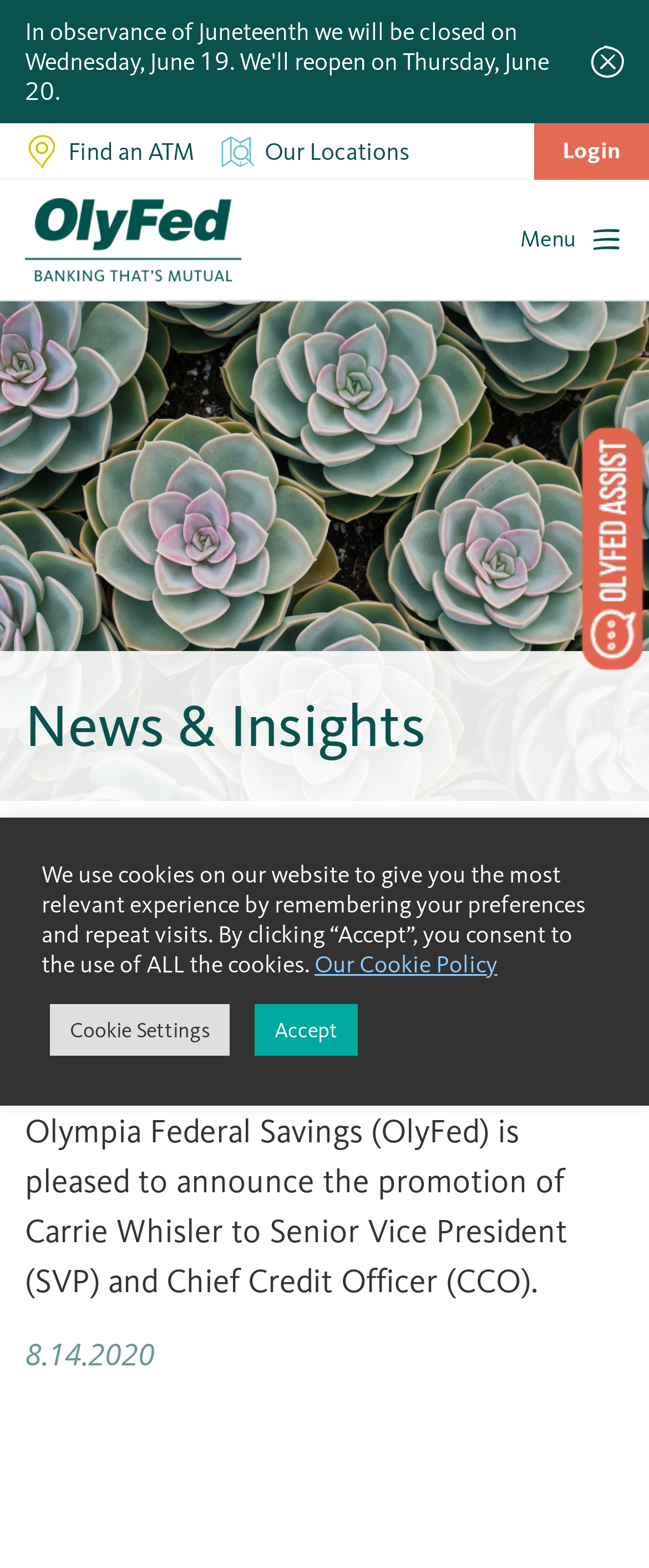How many links are in the top navigation menu?
Refer to the image and answer the question using a single word or phrase.

3